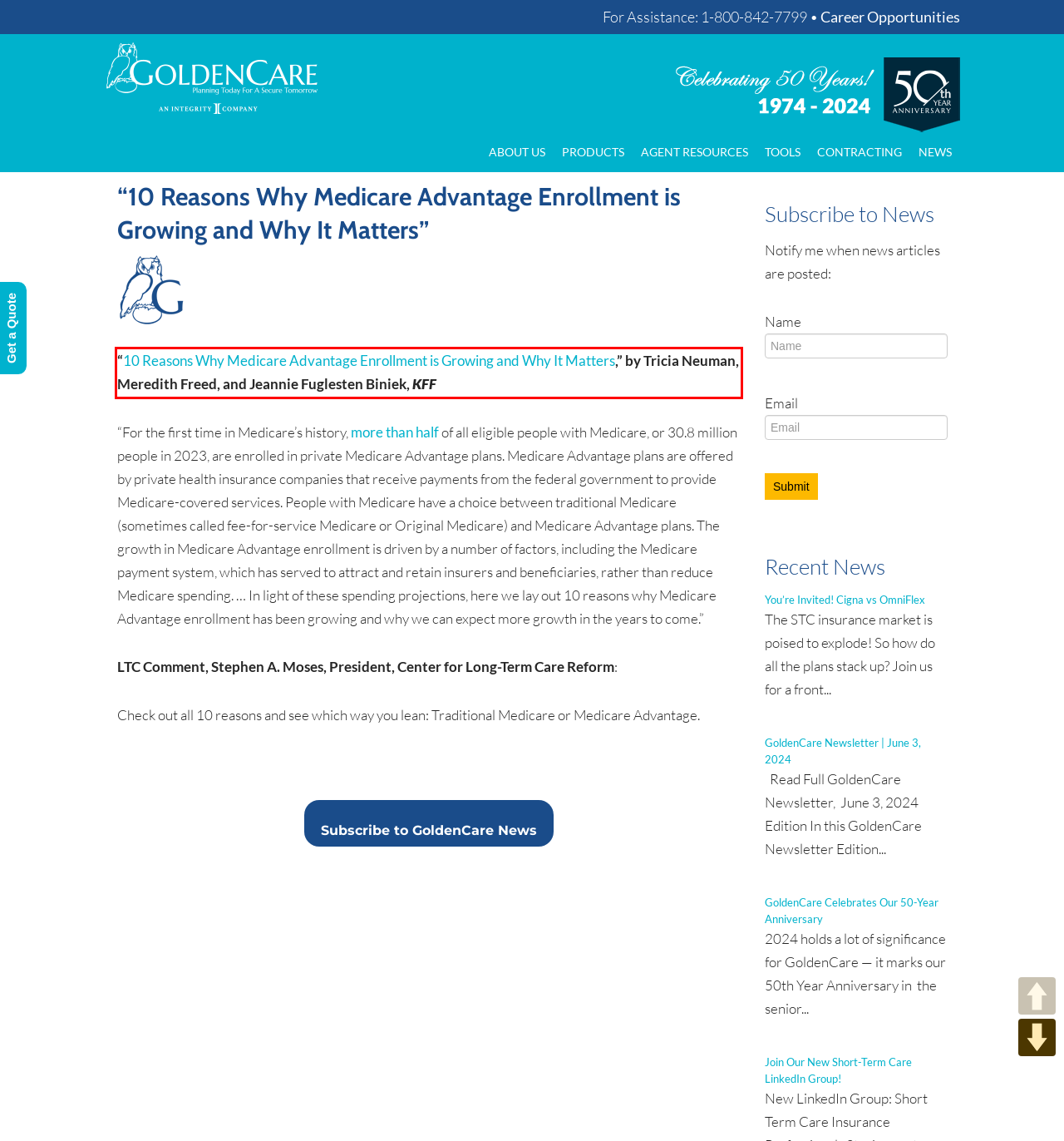Please perform OCR on the text within the red rectangle in the webpage screenshot and return the text content.

“10 Reasons Why Medicare Advantage Enrollment is Growing and Why It Matters,” by Tricia Neuman, Meredith Freed, and Jeannie Fuglesten Biniek, KFF